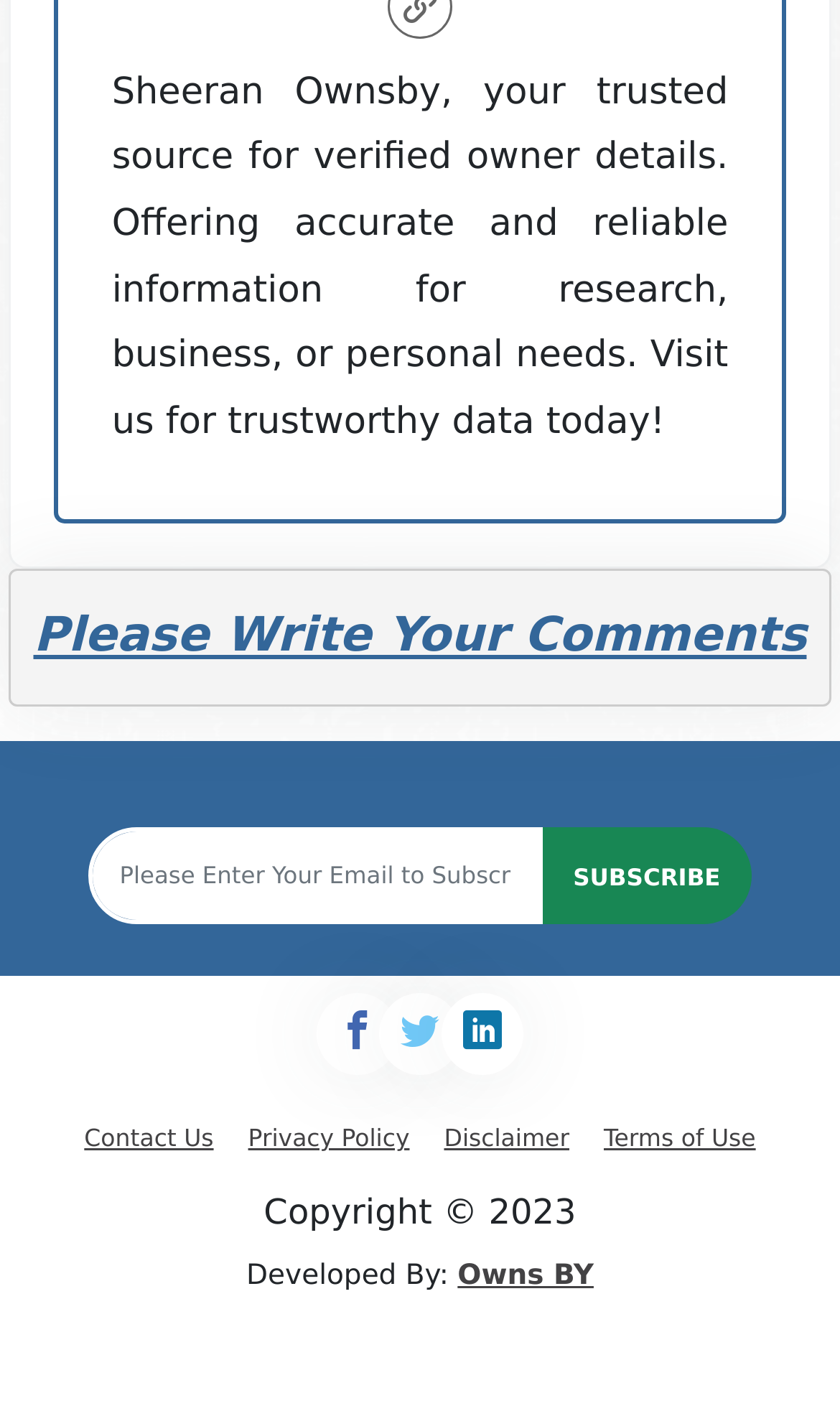Can you specify the bounding box coordinates for the region that should be clicked to fulfill this instruction: "Check disclaimer".

[0.529, 0.797, 0.678, 0.817]